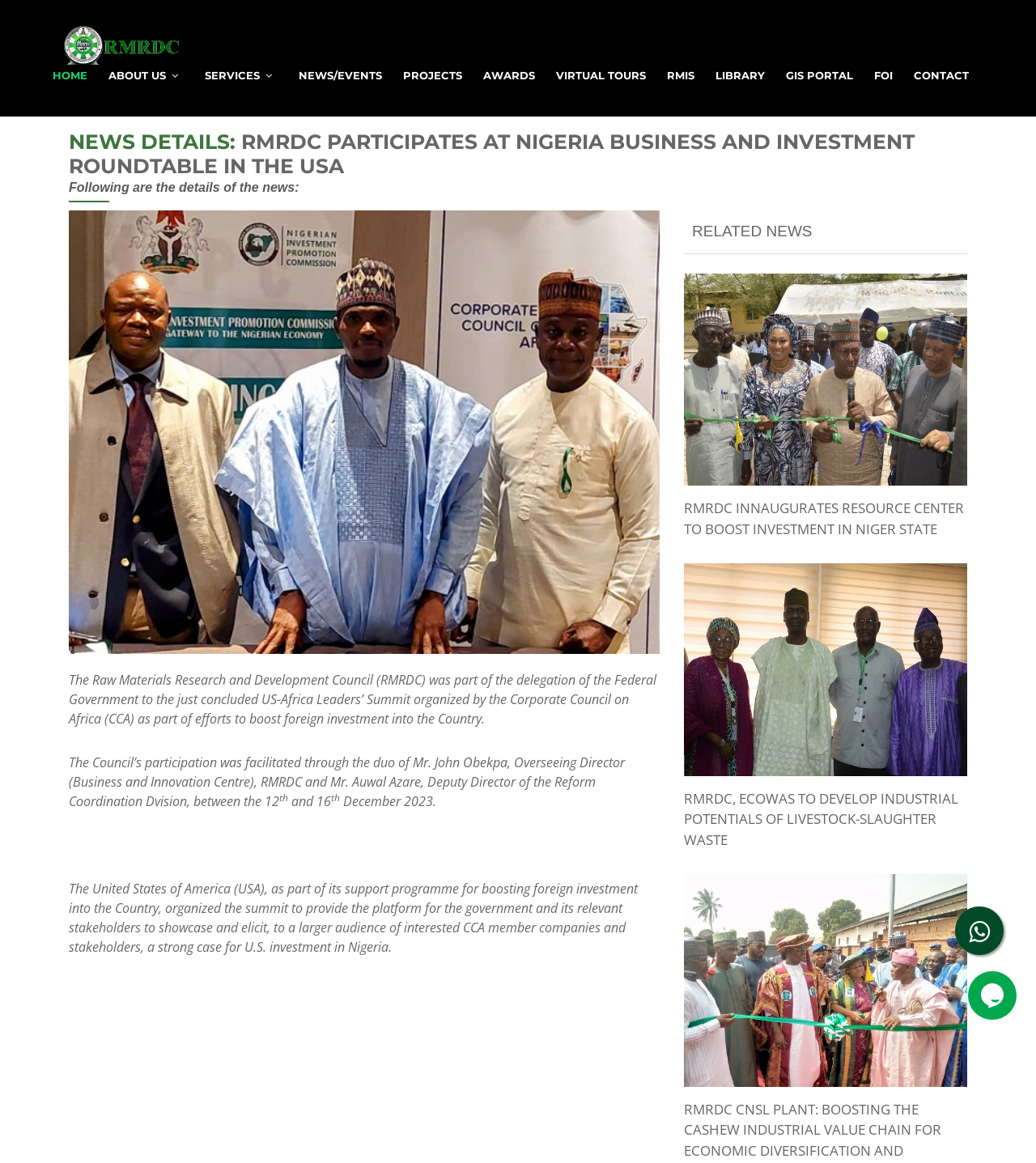Given the element description, predict the bounding box coordinates in the format (top-left x, top-left y, bottom-right x, bottom-right y). Make sure all values are between 0 and 1. Here is the element description: Home

[0.045, 0.058, 0.091, 0.079]